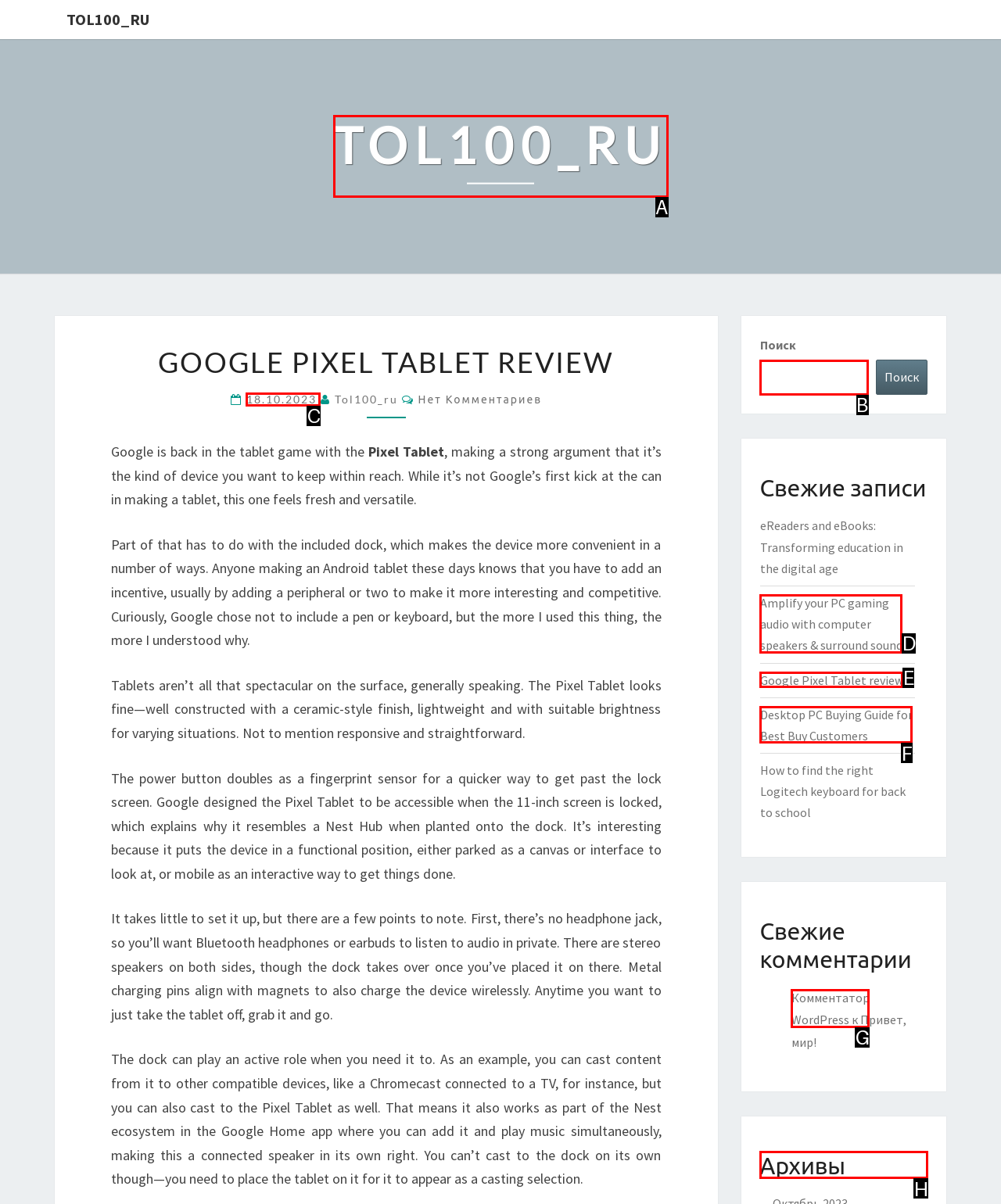Select the right option to accomplish this task: View the archives. Reply with the letter corresponding to the correct UI element.

H